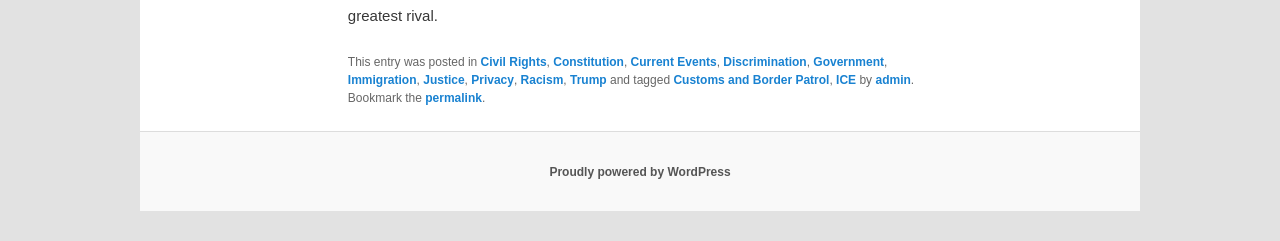Provide the bounding box coordinates of the section that needs to be clicked to accomplish the following instruction: "Read the post tagged with 'Trump'."

[0.445, 0.303, 0.474, 0.361]